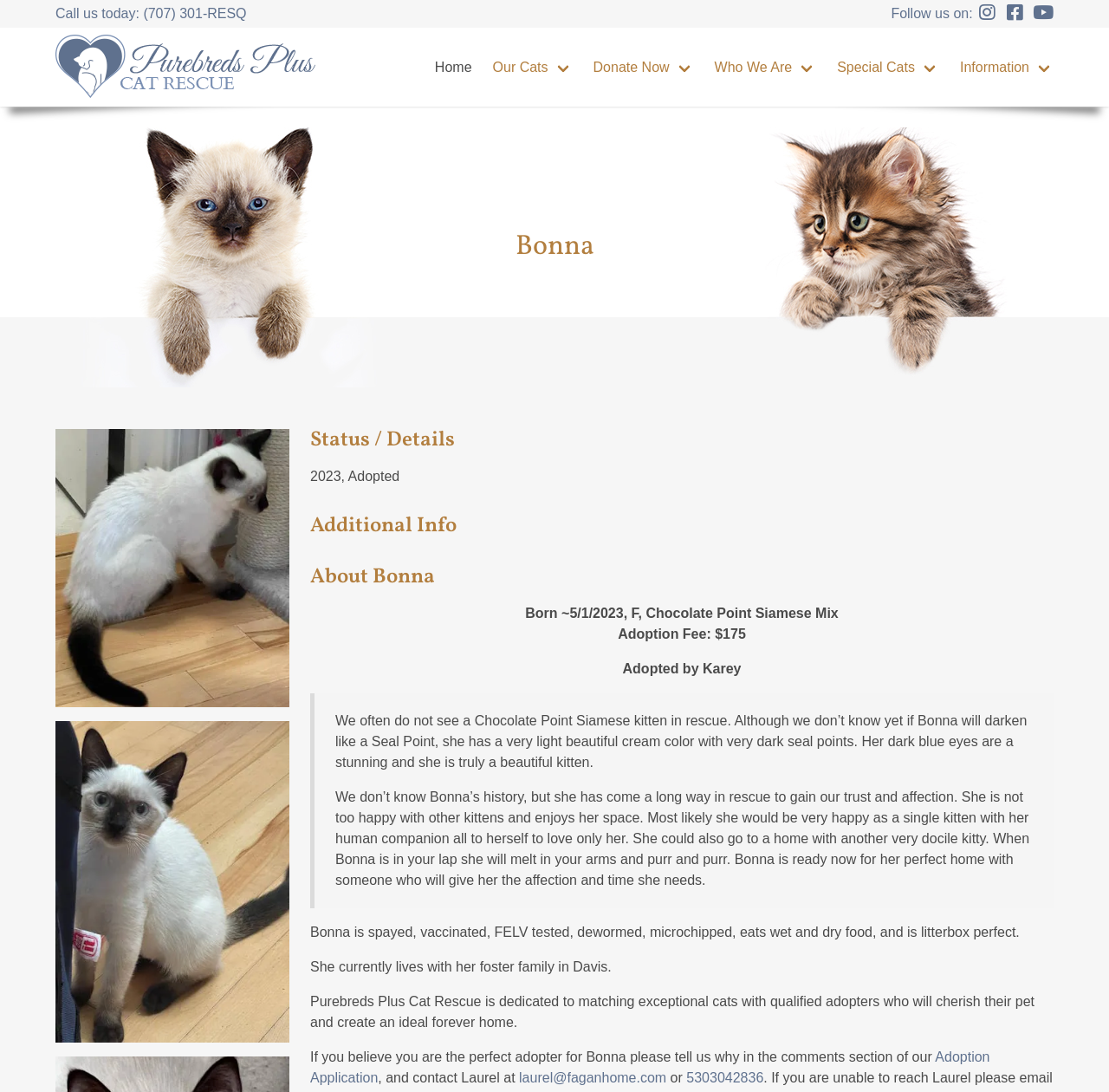What is the current living situation of Bonna?
Give a single word or phrase answer based on the content of the image.

With her foster family in Davis